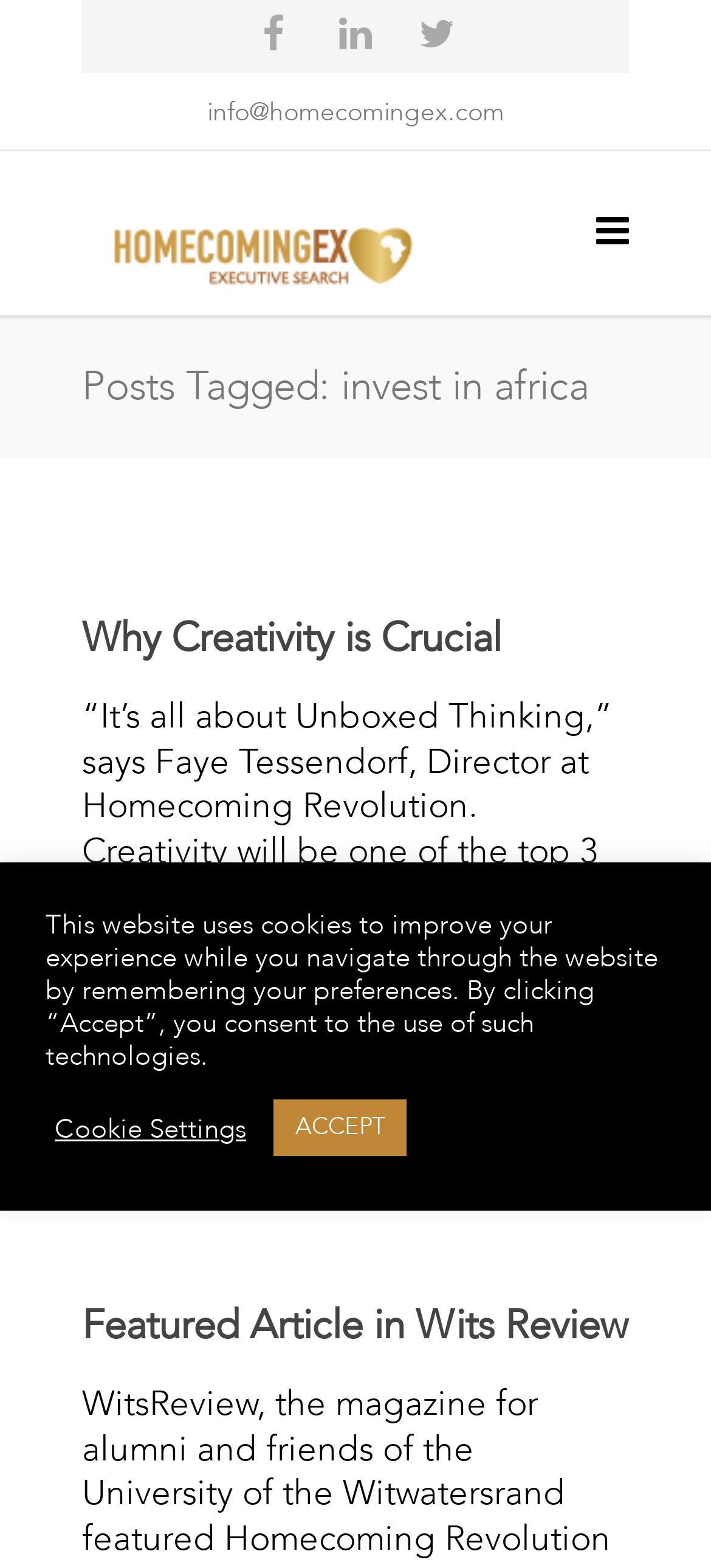Provide a brief response to the question below using a single word or phrase: 
What is the topic of the first article?

Why Creativity is Crucial